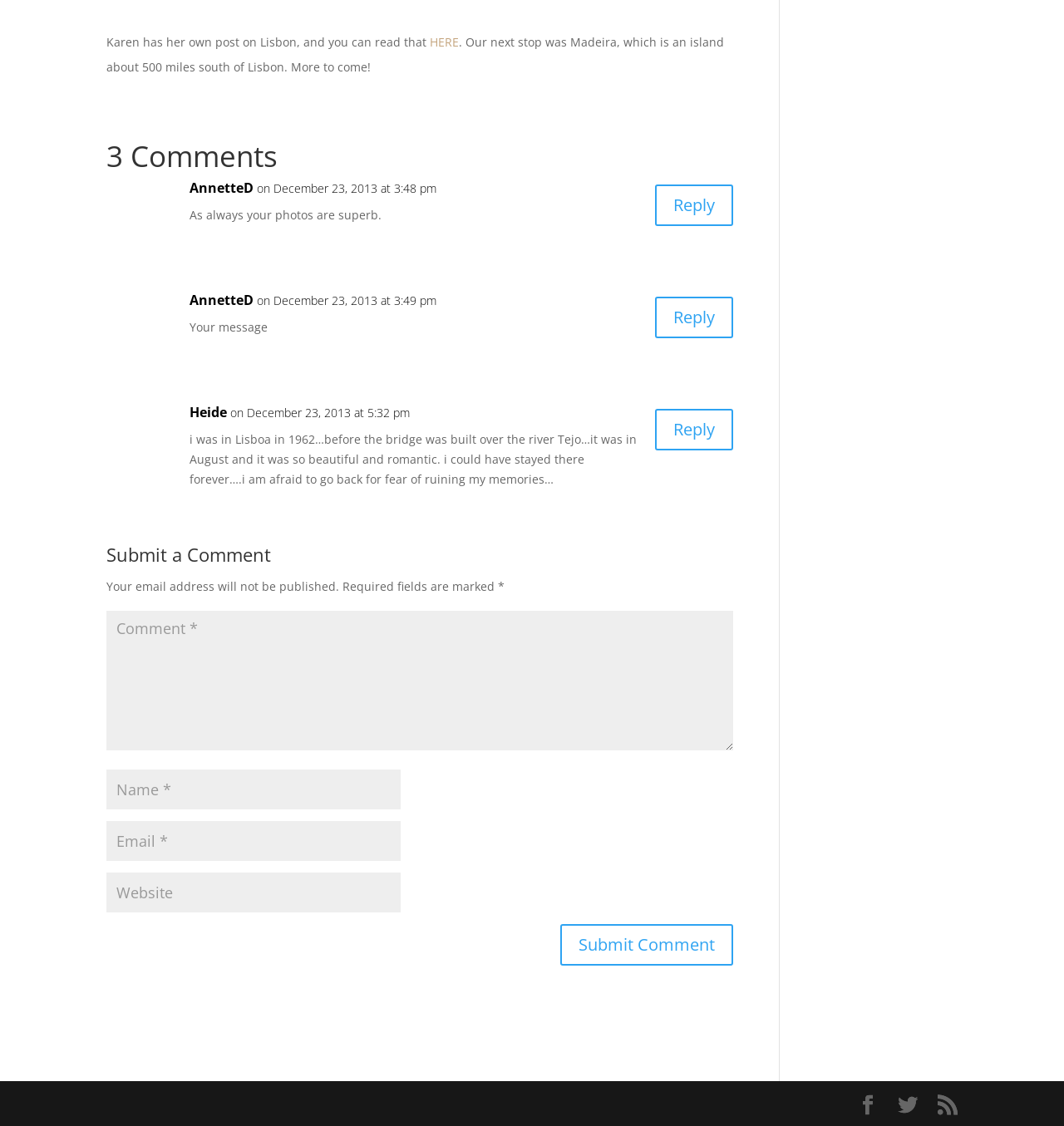Predict the bounding box of the UI element based on the description: "input value="Email *" aria-describedby="email-notes" name="email"". The coordinates should be four float numbers between 0 and 1, formatted as [left, top, right, bottom].

[0.1, 0.729, 0.377, 0.765]